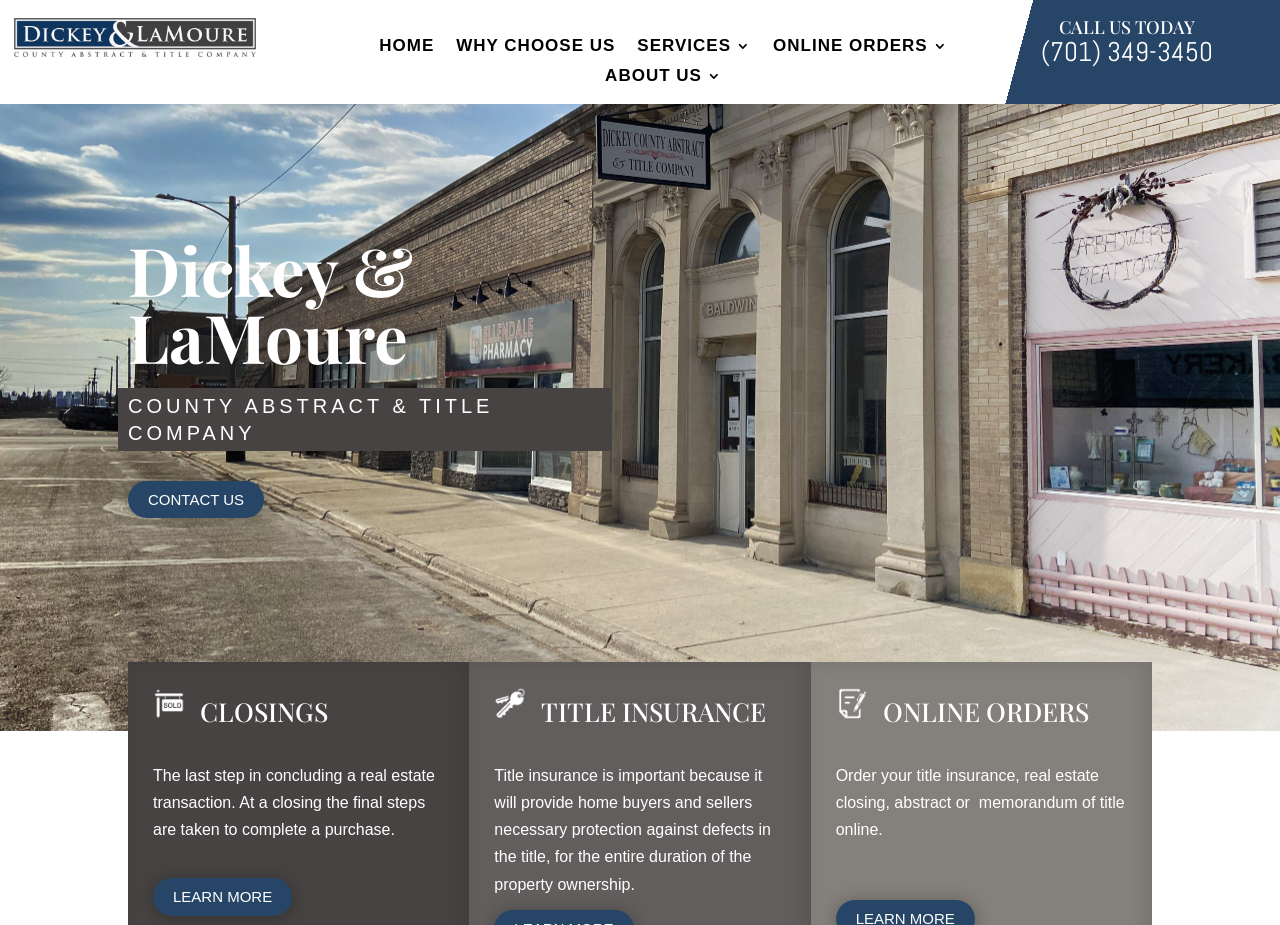What is the last step in concluding a real estate transaction?
Please craft a detailed and exhaustive response to the question.

I found the answer by reading the heading element with the text 'CLOSINGS' and the corresponding StaticText element with the text 'The last step in concluding a real estate transaction. At a closing the final steps are taken to complete a purchase.'.